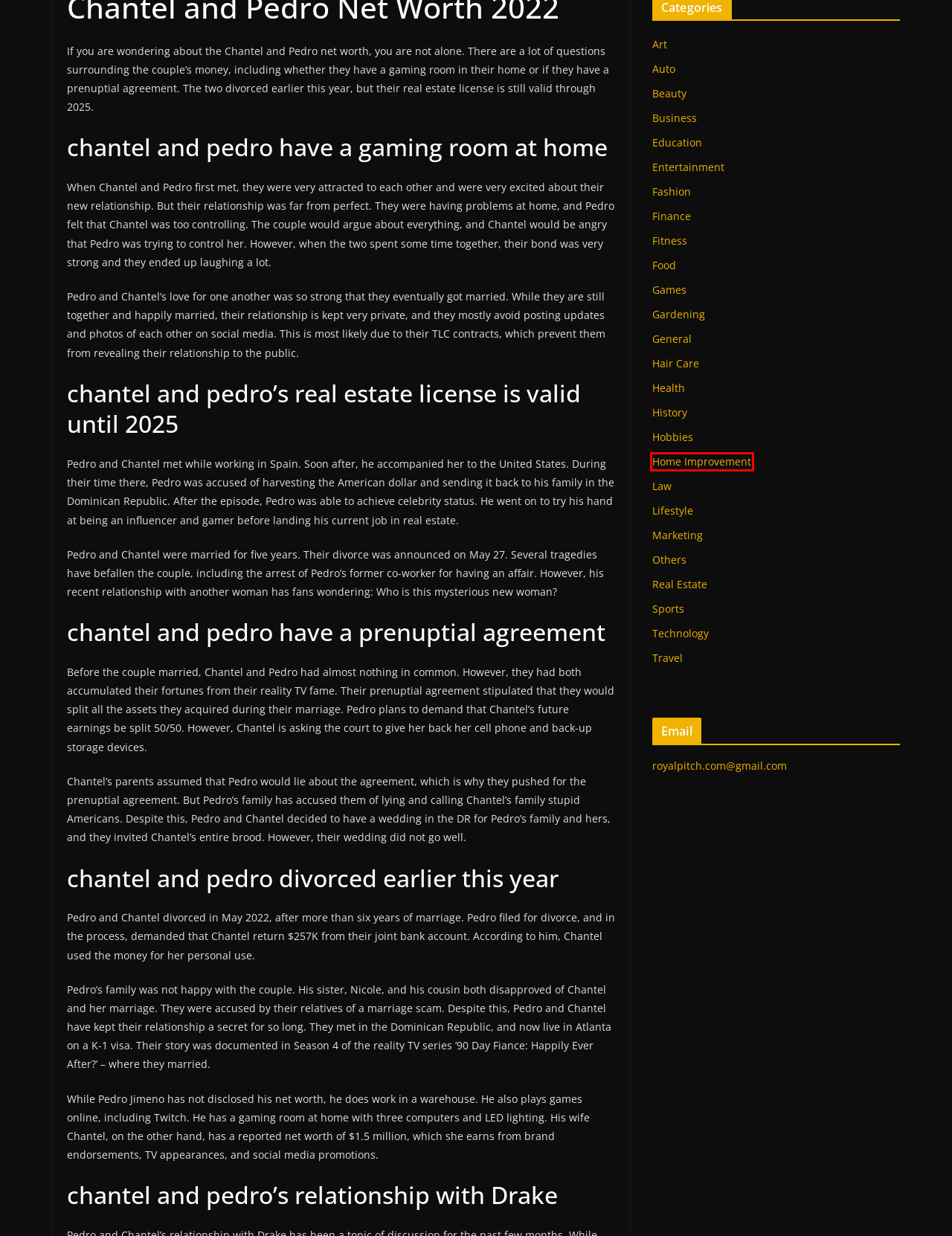You have a screenshot showing a webpage with a red bounding box around a UI element. Choose the webpage description that best matches the new page after clicking the highlighted element. Here are the options:
A. Finance - Rolism
B. Business - Rolism
C. Home Improvement - Rolism
D. Travel - Rolism
E. History - Rolism
F. Food - Rolism
G. Hobbies - Rolism
H. Entertainment - Rolism

C